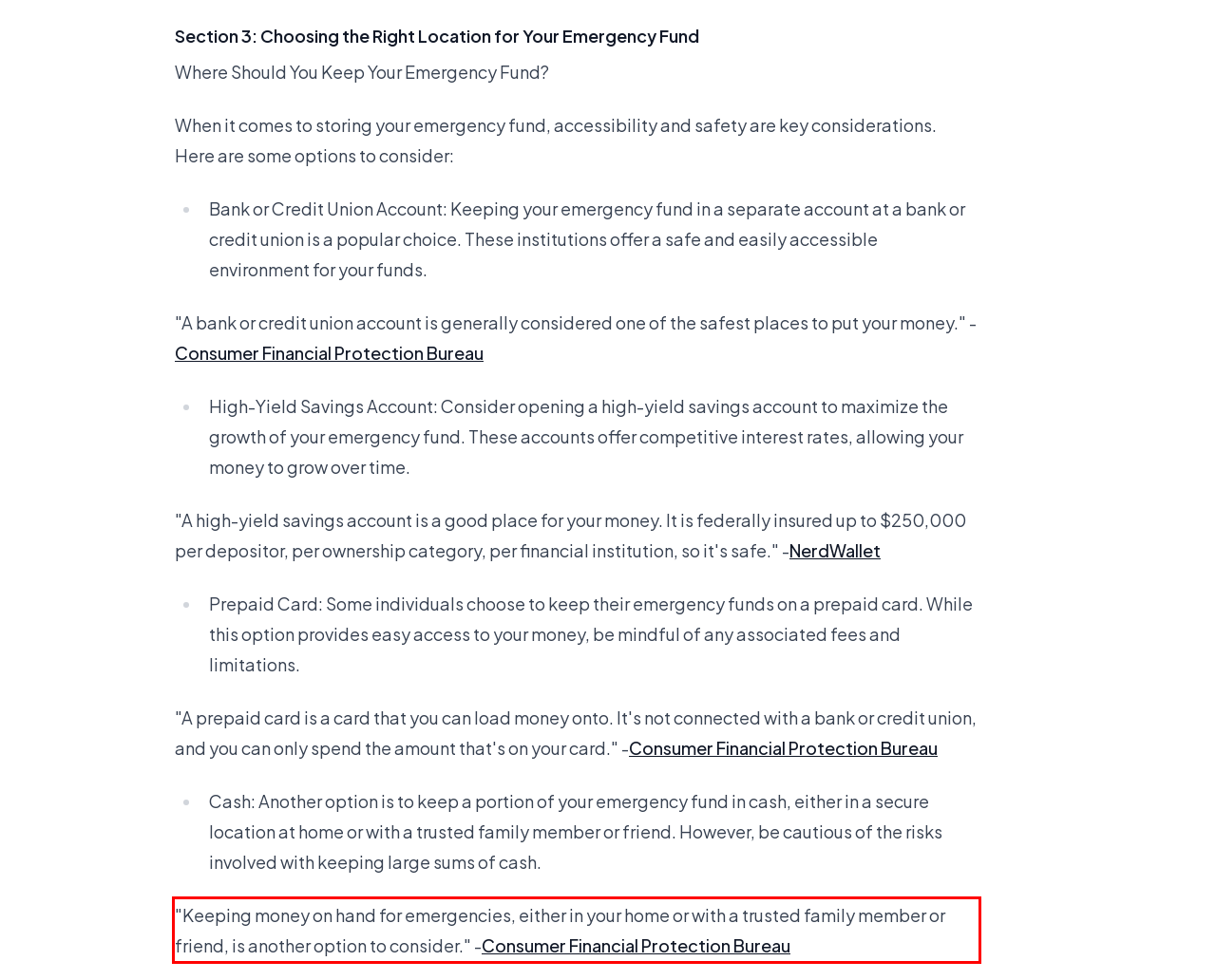Using the provided screenshot, read and generate the text content within the red-bordered area.

"Keeping money on hand for emergencies, either in your home or with a trusted family member or friend, is another option to consider." -Consumer Financial Protection Bureau